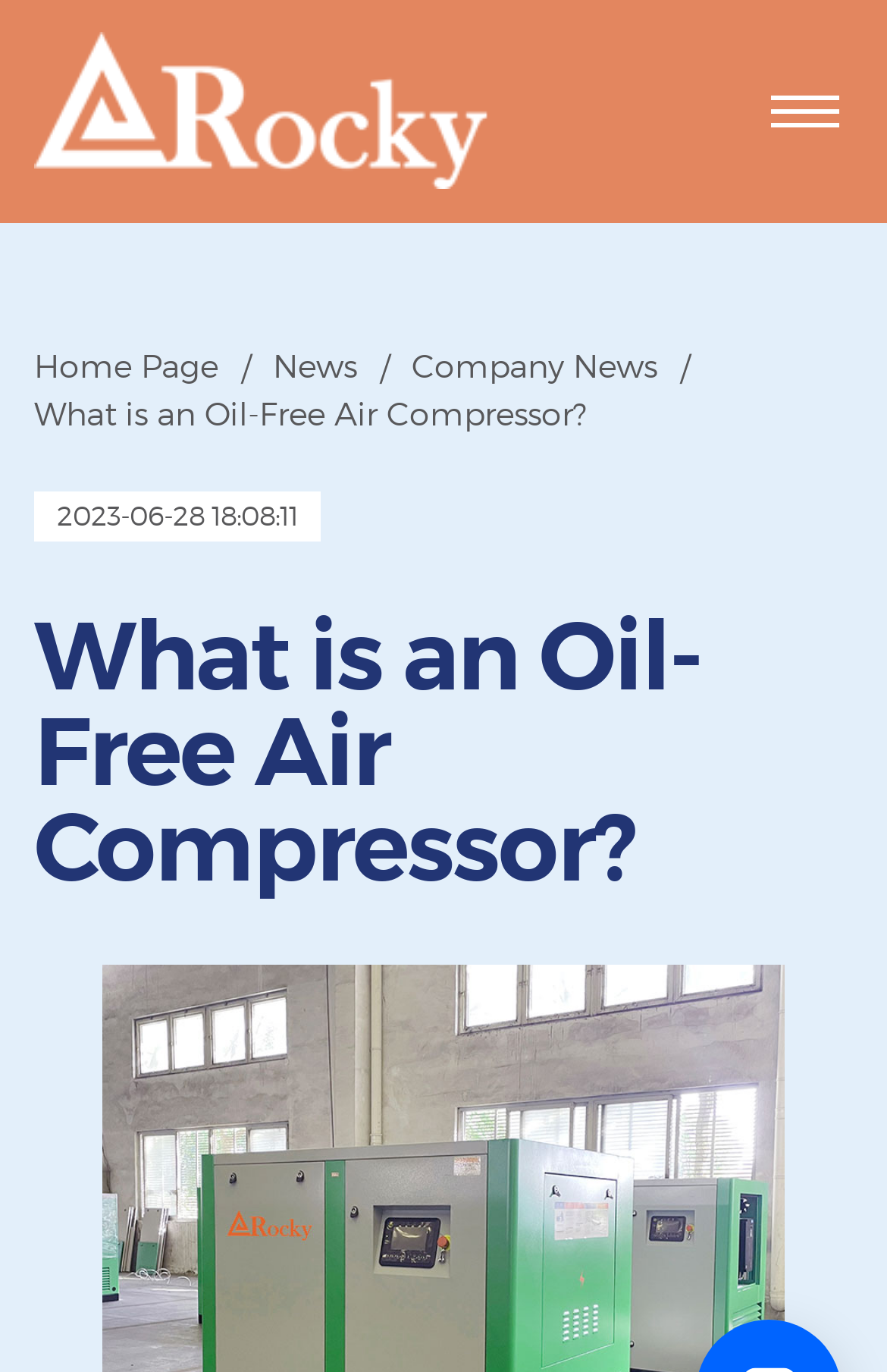Provide the bounding box for the UI element matching this description: "Home Page".

[0.038, 0.25, 0.246, 0.284]